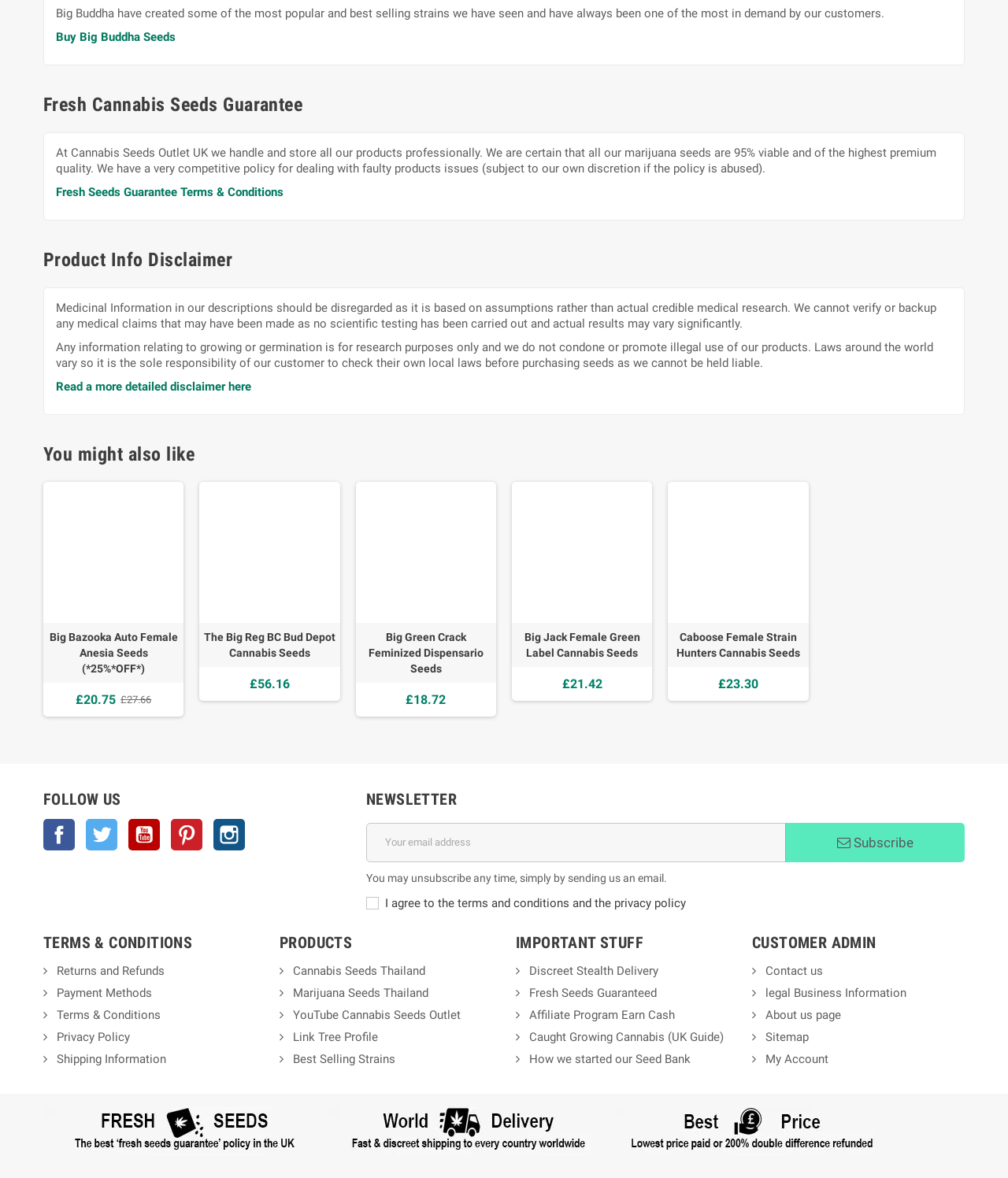Please determine the bounding box coordinates of the element's region to click in order to carry out the following instruction: "View the 'Best Selling Strains' page". The coordinates should be four float numbers between 0 and 1, i.e., [left, top, right, bottom].

[0.277, 0.893, 0.392, 0.905]